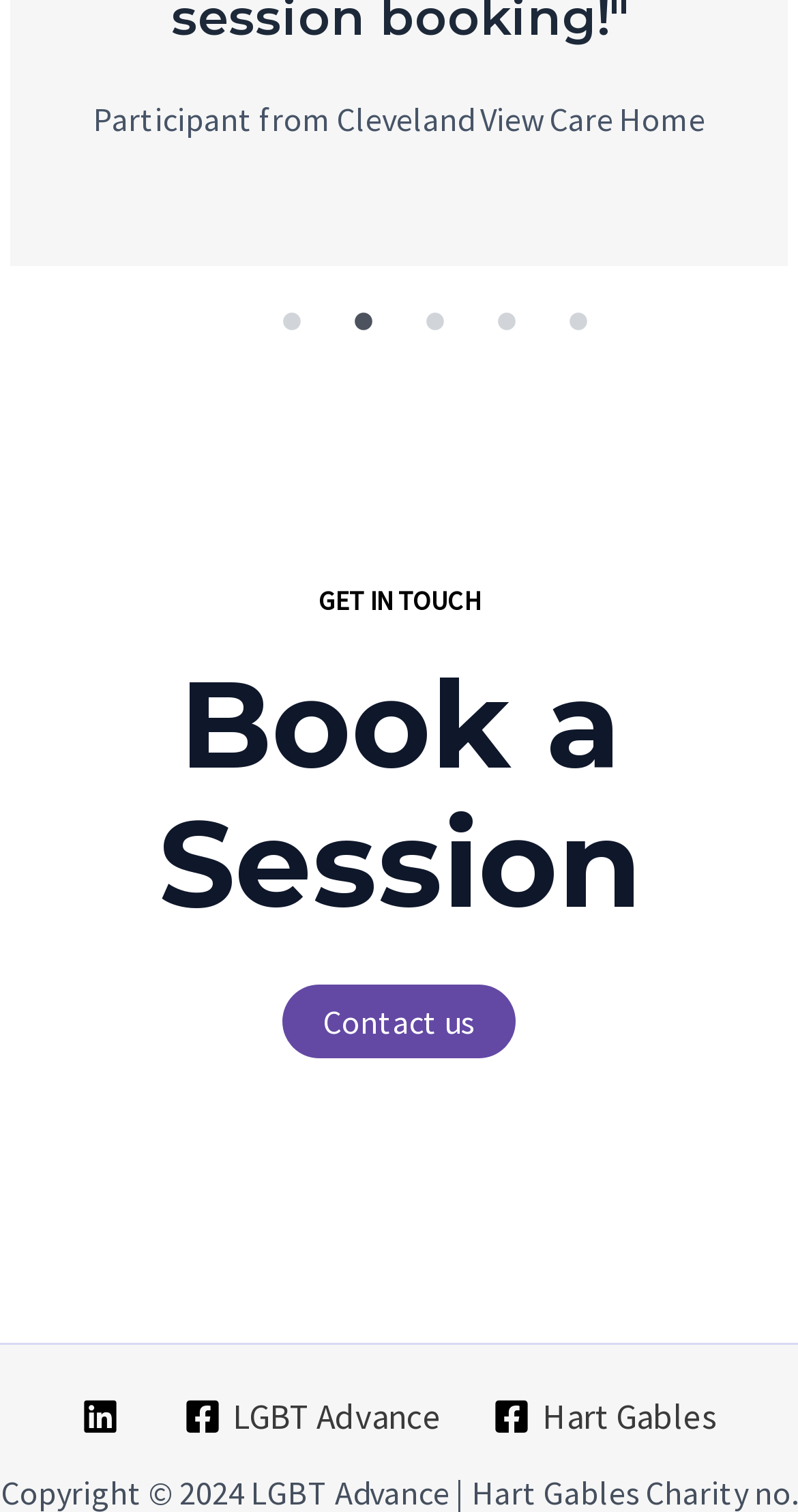Mark the bounding box of the element that matches the following description: "Scroll to top".

None